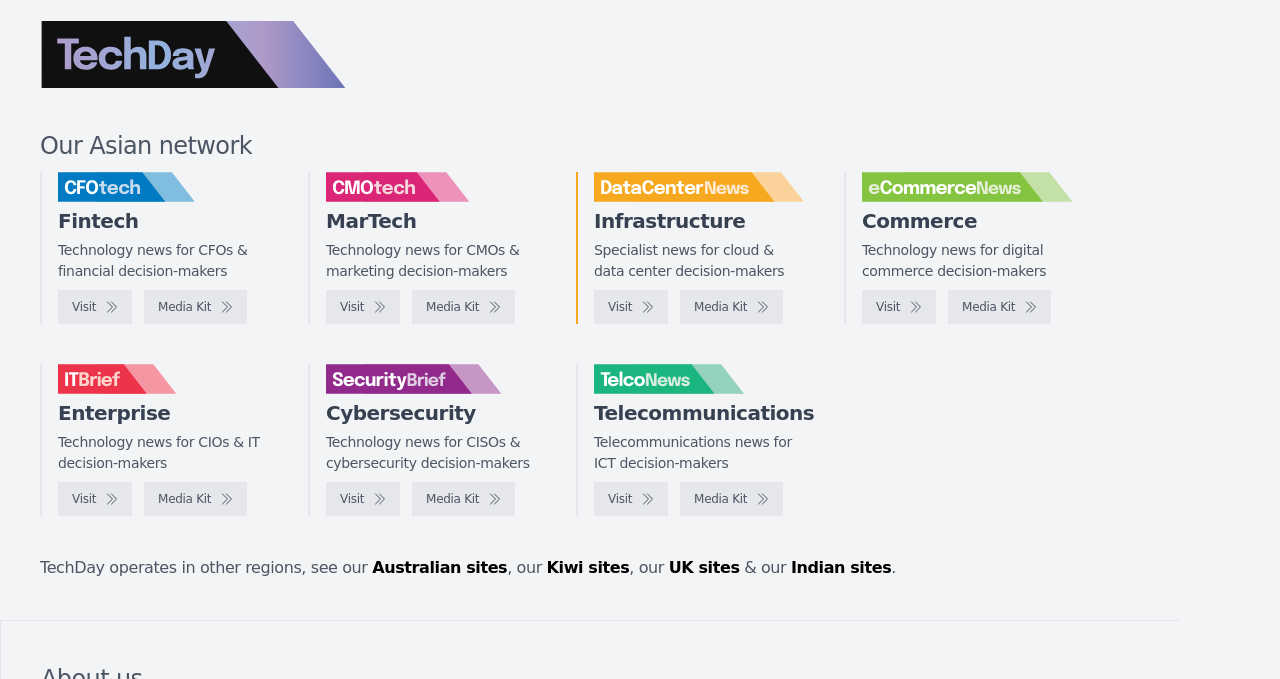Using the description "Visit", locate and provide the bounding box of the UI element.

[0.464, 0.71, 0.522, 0.76]